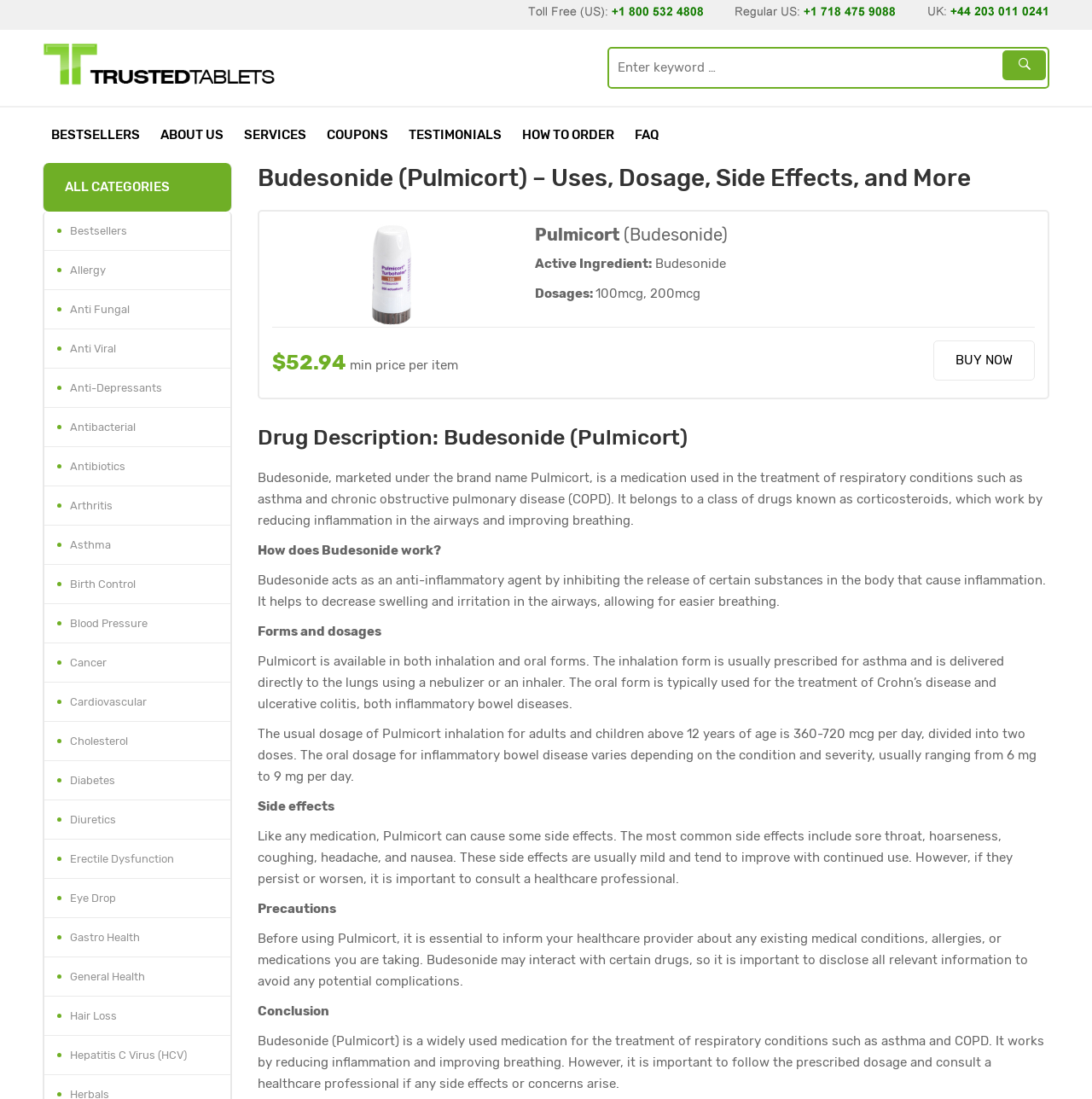What is the purpose of Budesonide?
Kindly give a detailed and elaborate answer to the question.

Budesonide, marketed under the brand name Pulmicort, is a medication used in the treatment of respiratory conditions such as asthma and chronic obstructive pulmonary disease (COPD).